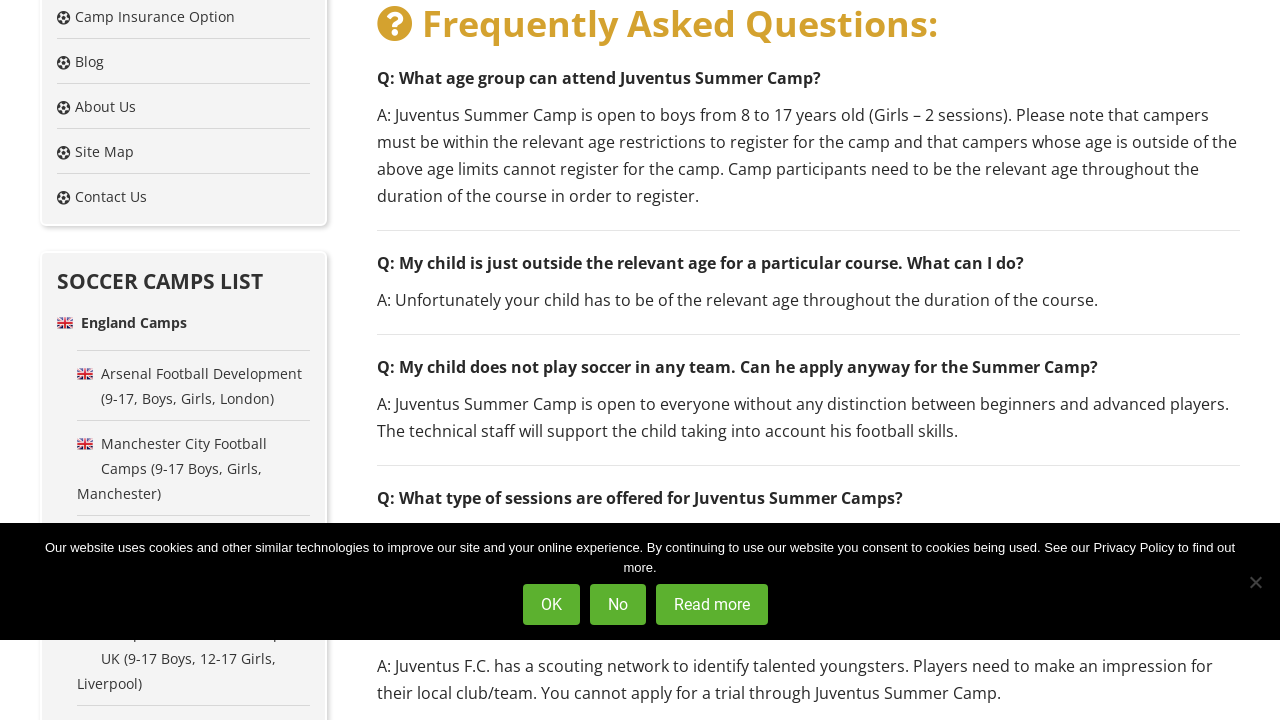Using the provided element description, identify the bounding box coordinates as (top-left x, top-left y, bottom-right x, bottom-right y). Ensure all values are between 0 and 1. Description: OK

[0.408, 0.811, 0.453, 0.868]